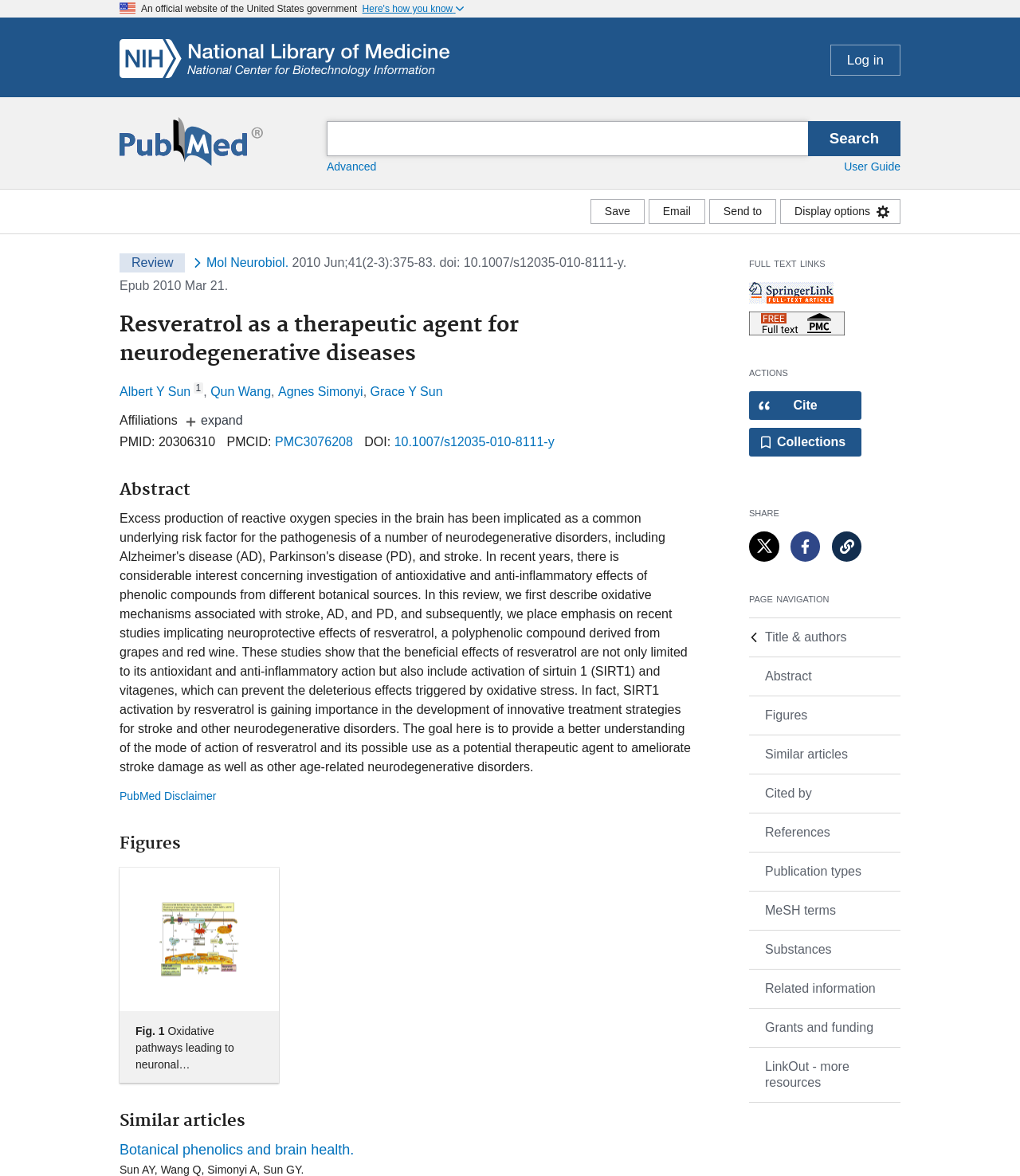What is the DOI of the article?
We need a detailed and meticulous answer to the question.

I found the answer by looking at the section with the heading 'Review' and finding the link with the text '10.1007/s12035-010-8111-y'.